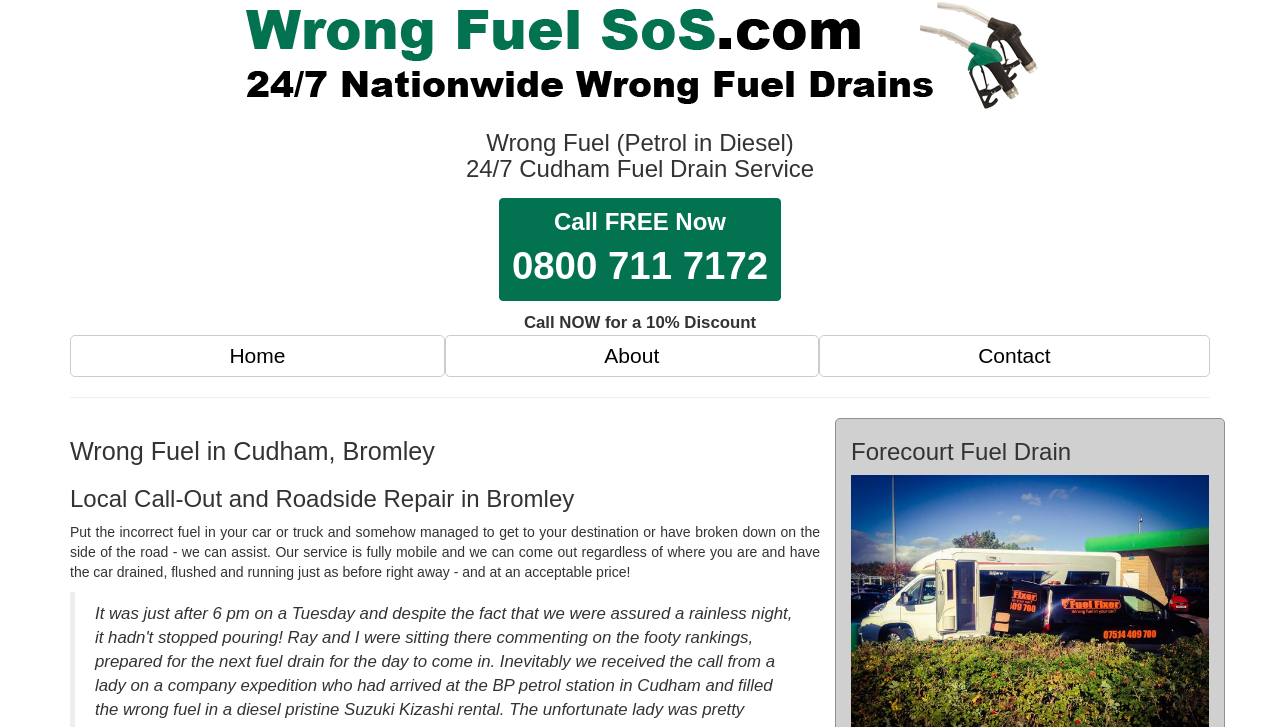What is the situation where Wrong Fuel SoS can assist?
From the screenshot, supply a one-word or short-phrase answer.

Putting incorrect fuel in car